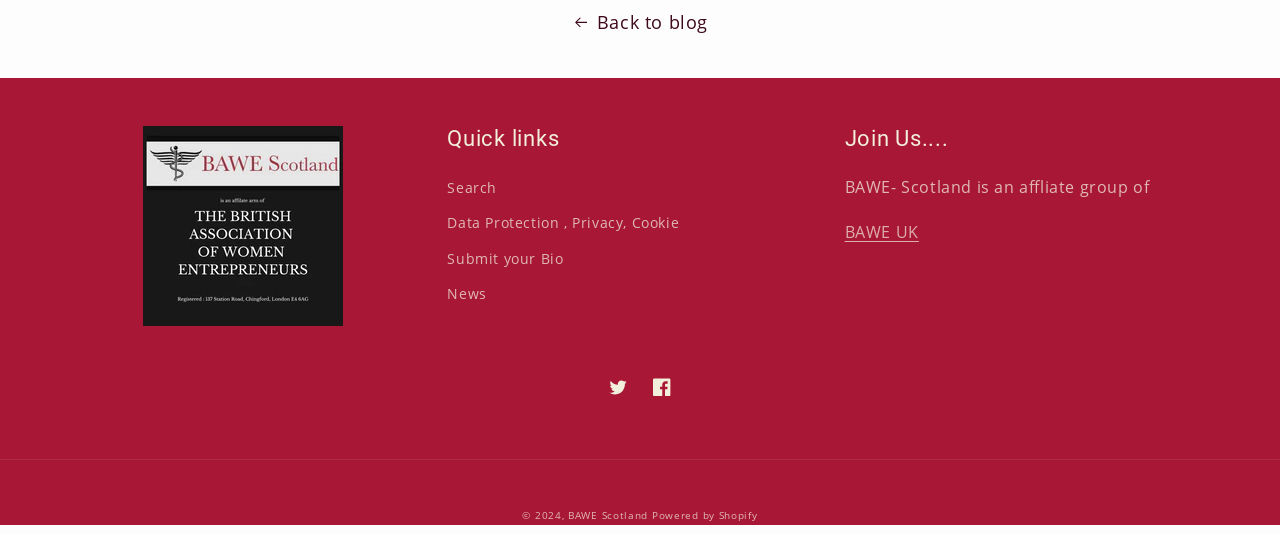Please determine the bounding box coordinates of the element's region to click for the following instruction: "submit your bio".

[0.349, 0.467, 0.44, 0.533]